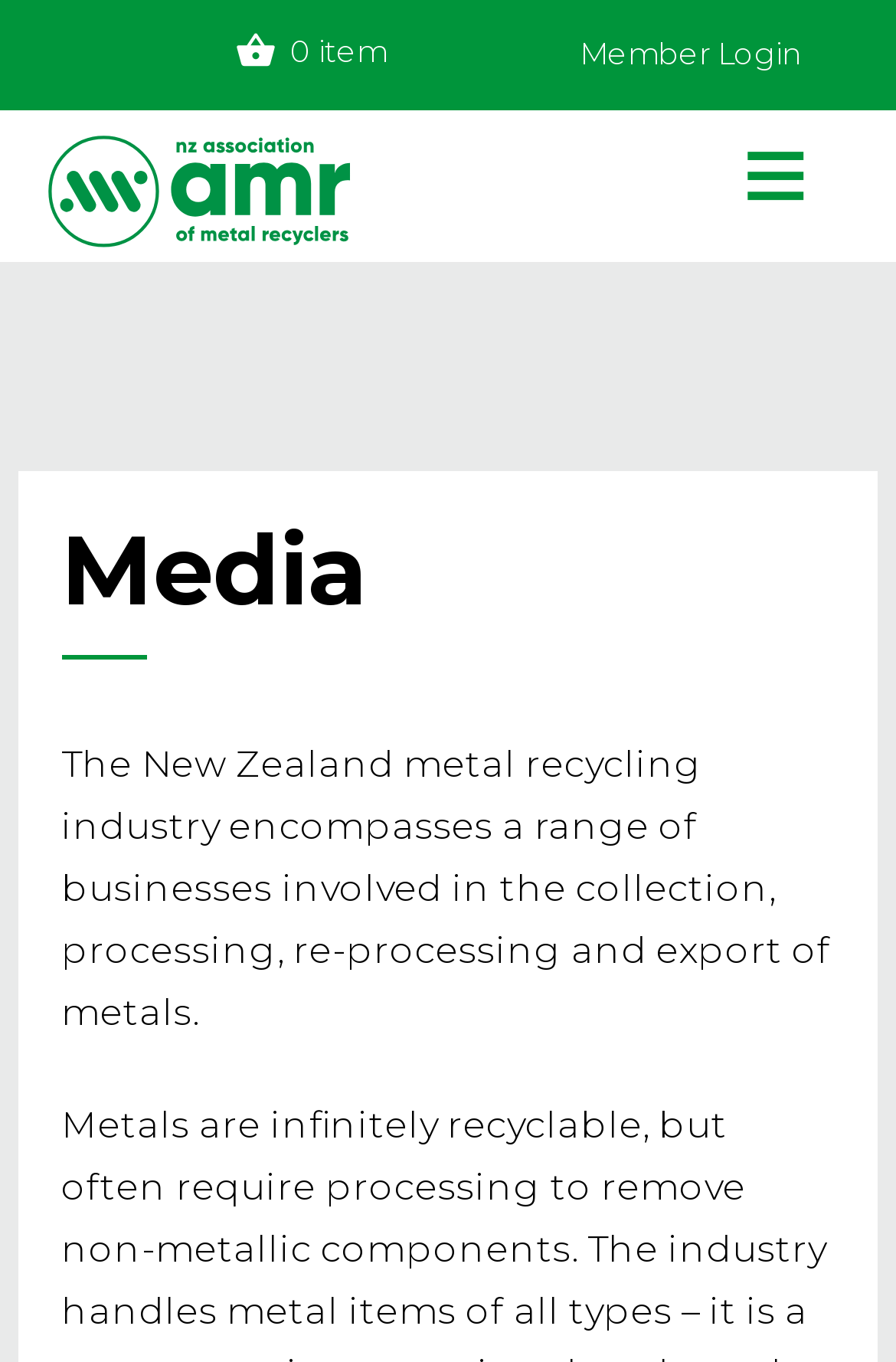Kindly determine the bounding box coordinates of the area that needs to be clicked to fulfill this instruction: "Click the Login button".

[0.322, 0.378, 0.547, 0.437]